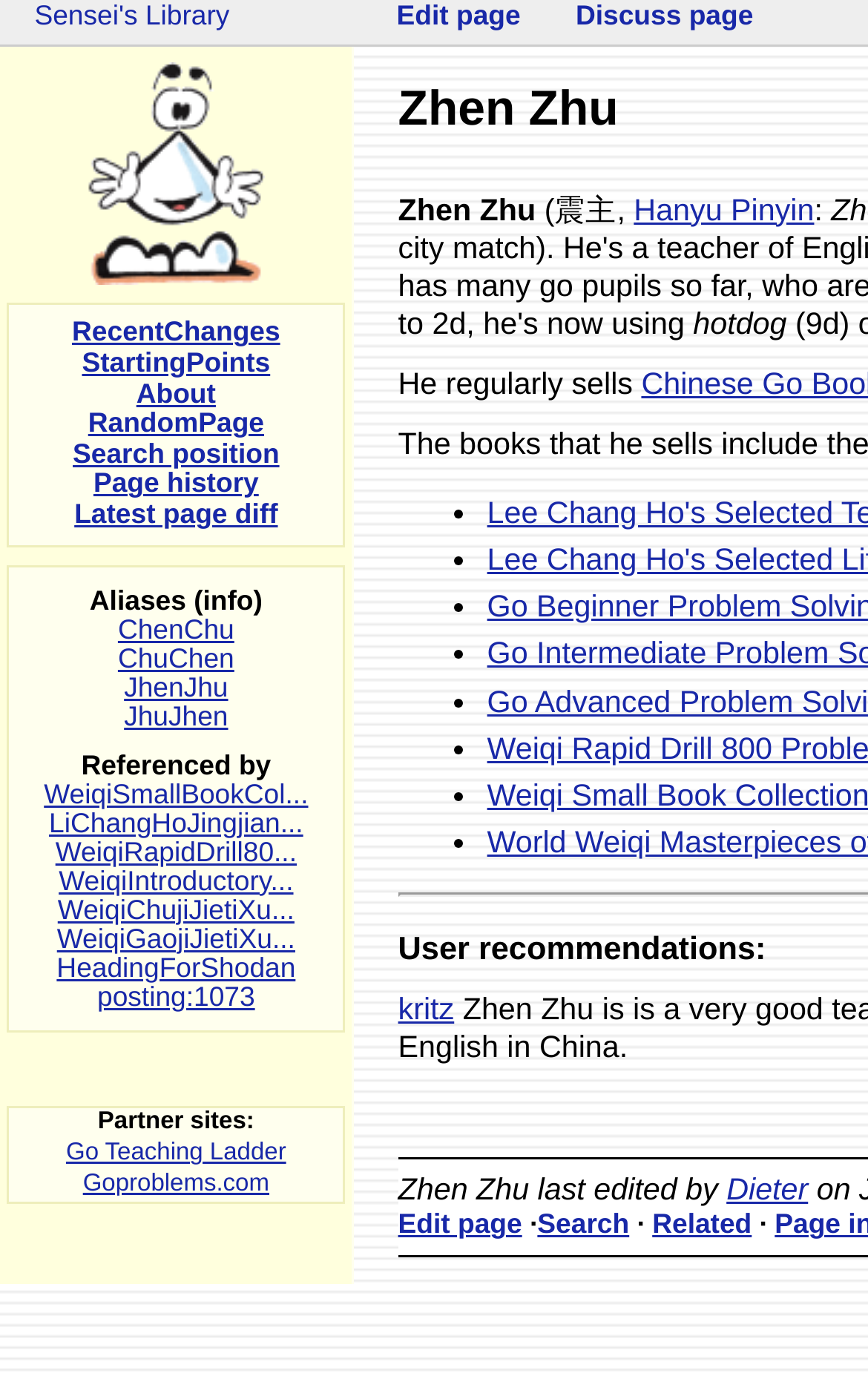Provide an in-depth caption for the webpage.

The webpage is about Zhen Zhu, a person related to the game of Go (Baduk, Weiqi). At the top center of the page, there is a title "Zhen Zhu" with a Chinese character "(震主)" next to it, followed by a link to "Hanyu Pinyin". Below the title, there is a brief description of Zhen Zhu, stating that "He regularly sells hotdog".

On the left side of the page, there is a navigation menu with links to various pages, including "Welcome to Sensei's Library!", "RecentChanges", "StartingPoints", "About", "RandomPage", "Search position", "Page history", and "Latest page diff". Each link has a corresponding shortcut key.

In the main content area, there are several sections. The first section lists aliases for Zhen Zhu, including "ChenChu", "ChuChen", "JhenJhu", and "JhuJhen". The second section lists pages that reference Zhen Zhu, including "WeiqiSmallBookCol...", "LiChangHoJingjian...", and several others.

At the bottom of the page, there is a section titled "Partner sites" with links to external websites, including "Go Teaching Ladder" and "Goproblems.com". There are also two links at the top right corner of the page, "Edit page" and "Discuss page", with corresponding shortcut keys.

Throughout the page, there are several bullet points (represented by "•") that separate different sections or list items.